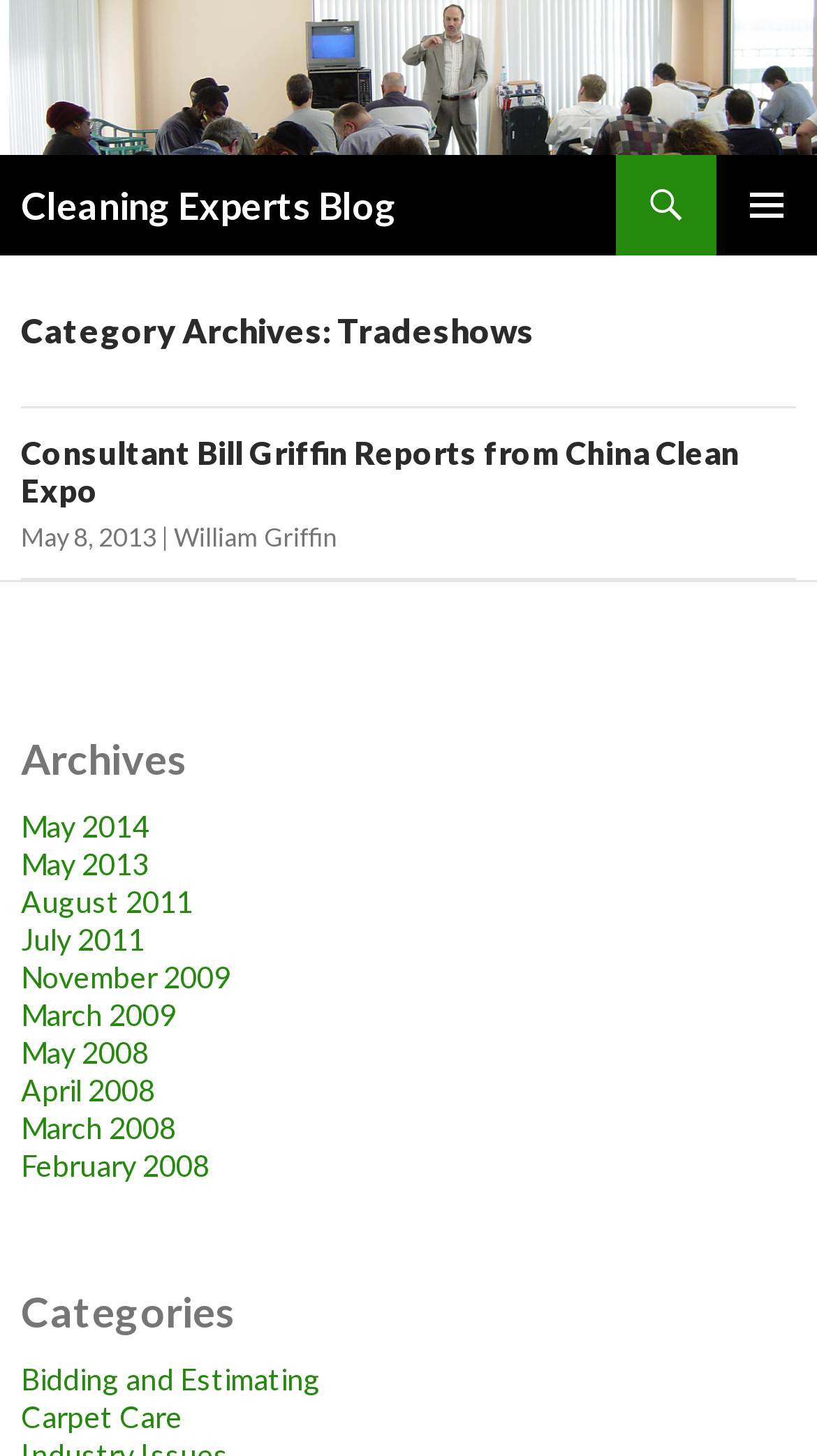Please reply with a single word or brief phrase to the question: 
What is the category of the current blog post?

Tradeshows